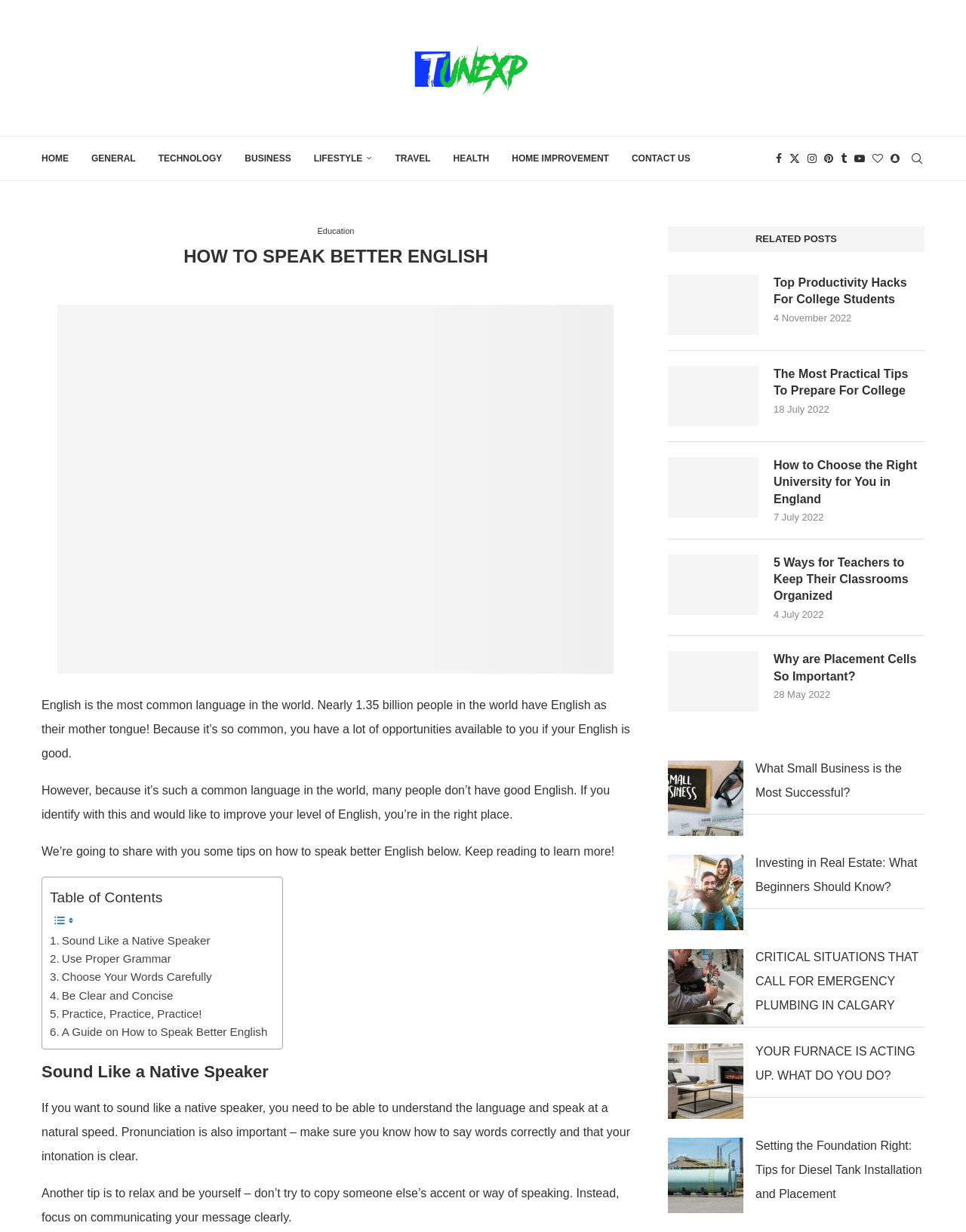What is the author's name of the article?
Give a one-word or short-phrase answer derived from the screenshot.

Sudarsan